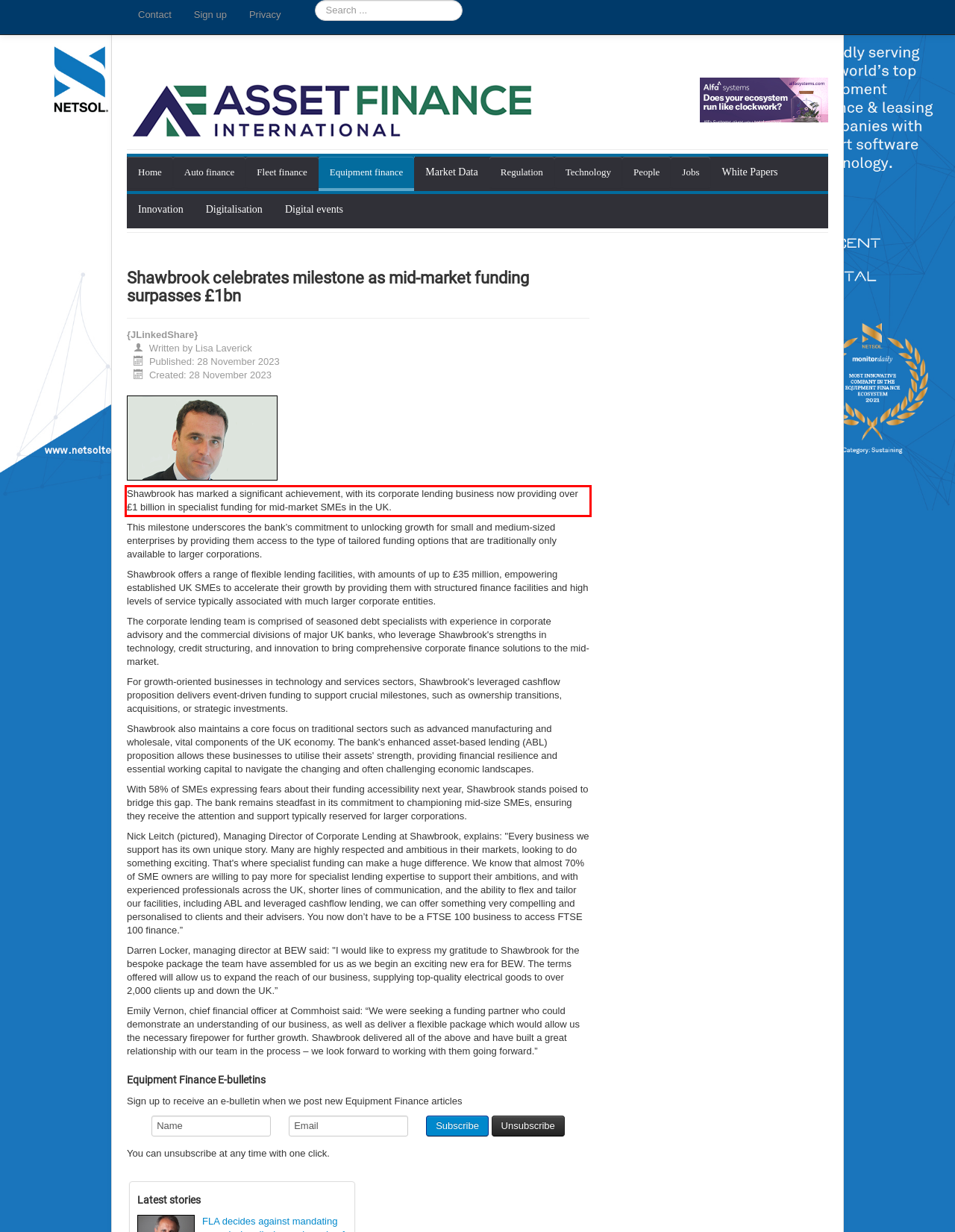You are provided with a screenshot of a webpage featuring a red rectangle bounding box. Extract the text content within this red bounding box using OCR.

Shawbrook has marked a significant achievement, with its corporate lending business now providing over £1 billion in specialist funding for mid-market SMEs in the UK.